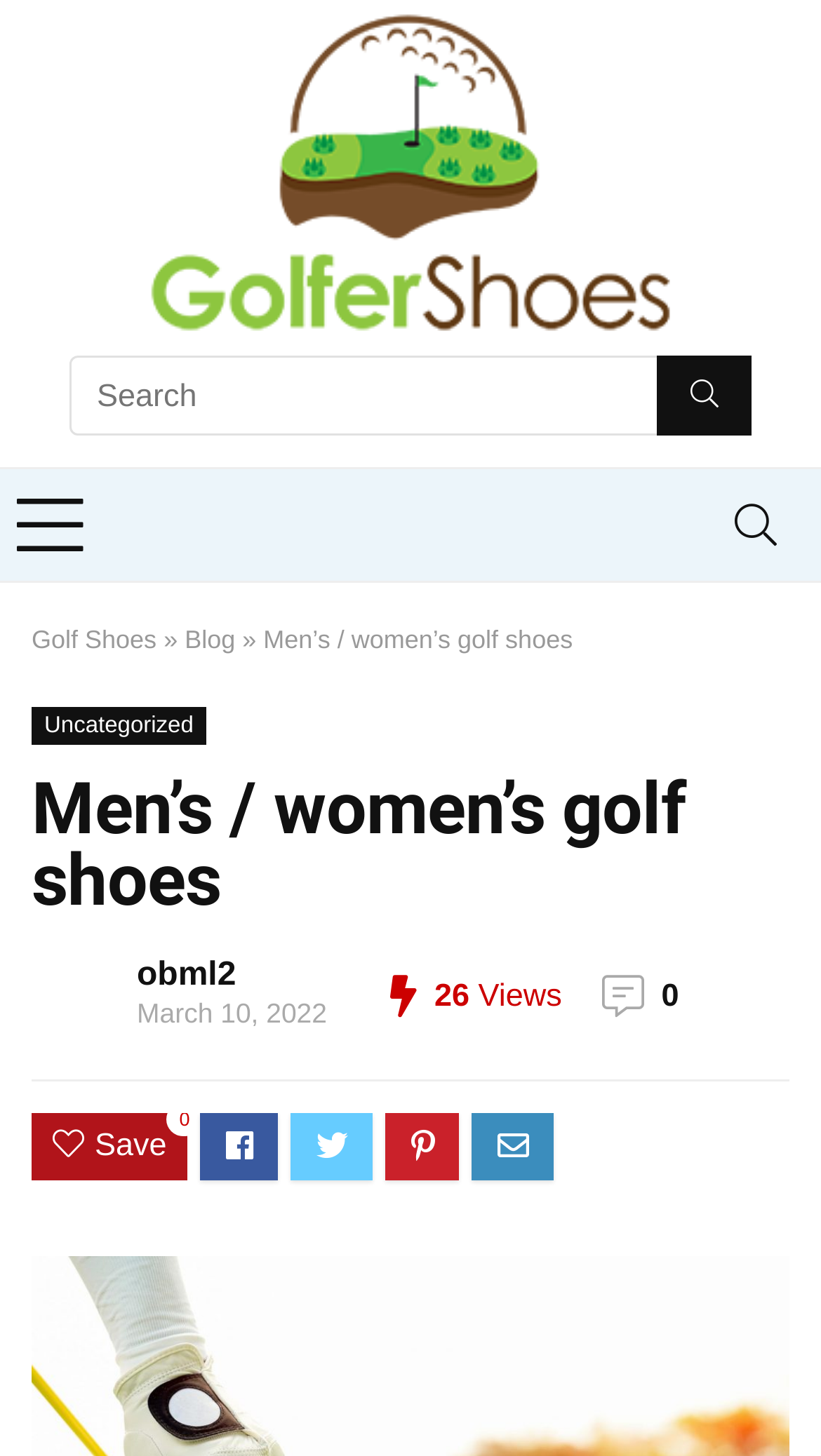Answer the question below using just one word or a short phrase: 
How many views does the article have?

26